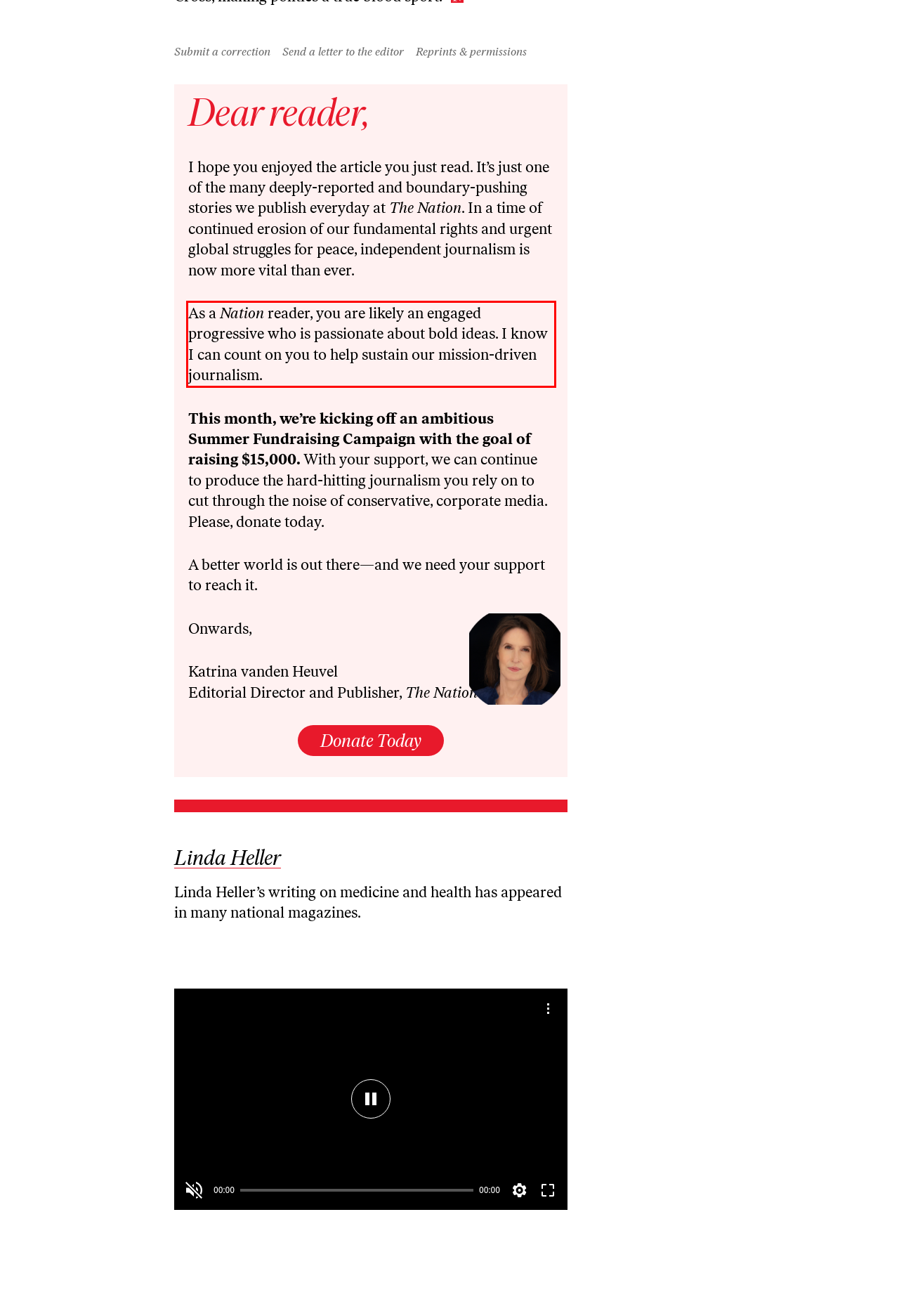Please recognize and transcribe the text located inside the red bounding box in the webpage image.

As a Nation reader, you are likely an engaged progressive who is passionate about bold ideas. I know I can count on you to help sustain our mission-driven journalism.